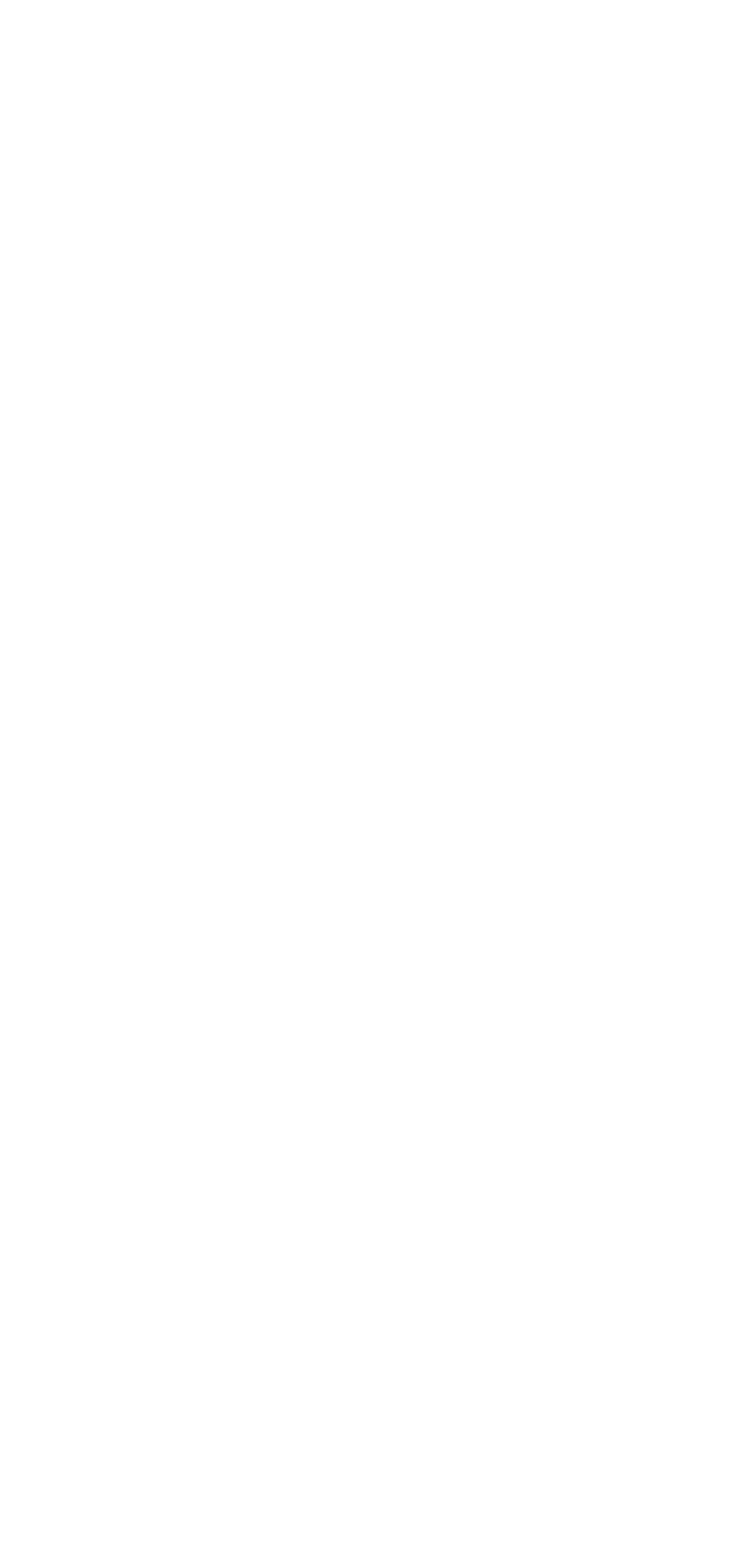Determine the bounding box coordinates for the element that should be clicked to follow this instruction: "Enter an email address". The coordinates should be given as four float numbers between 0 and 1, in the format [left, top, right, bottom].

[0.146, 0.894, 0.854, 0.941]